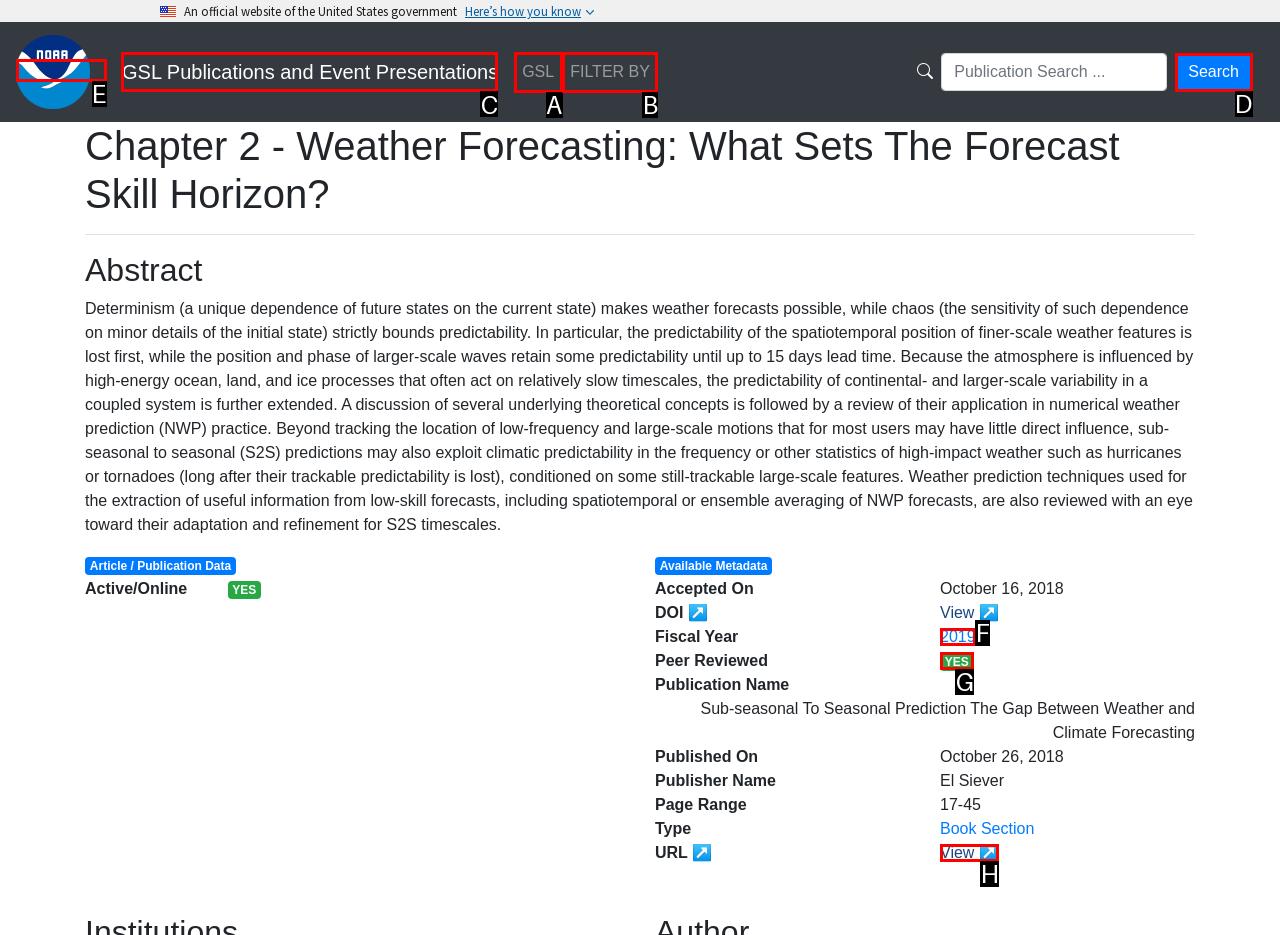Identify the letter of the UI element you should interact with to perform the task: Go to the GSL homepage
Reply with the appropriate letter of the option.

C